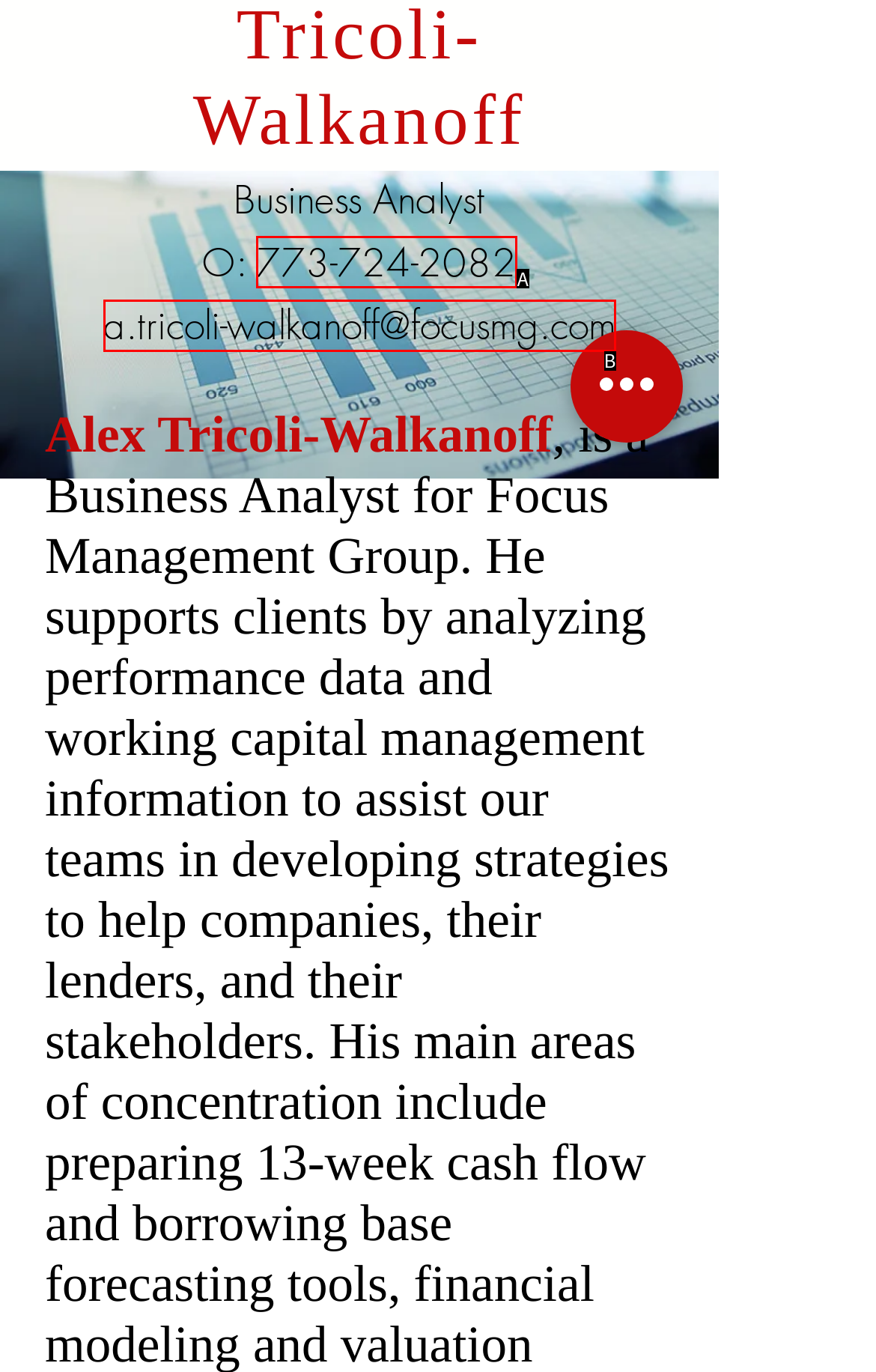Find the HTML element that suits the description: a.tricoli-walkanoff@focusmg.com
Indicate your answer with the letter of the matching option from the choices provided.

B